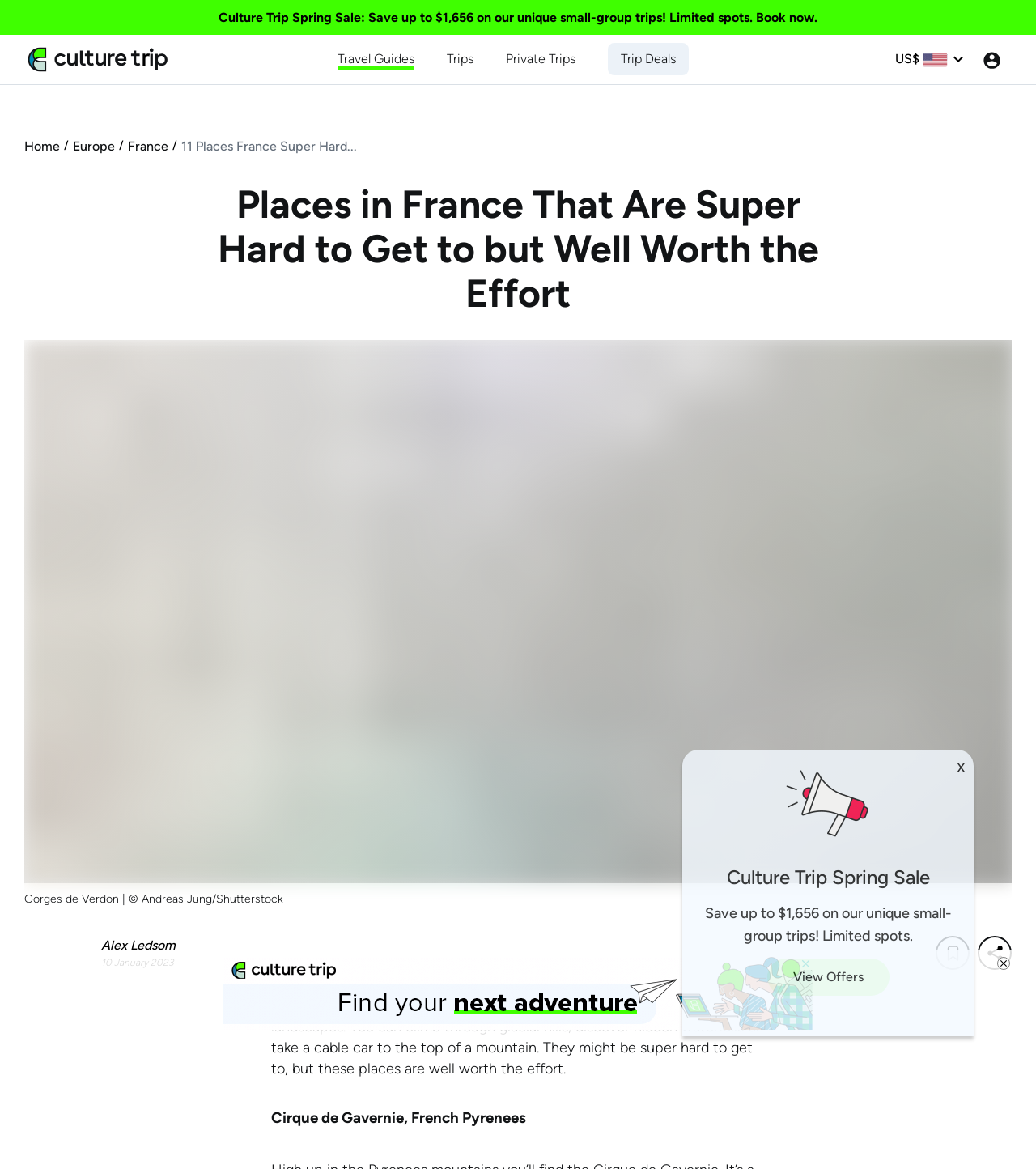Determine the bounding box coordinates of the area to click in order to meet this instruction: "View Travel Guides".

[0.326, 0.042, 0.4, 0.058]